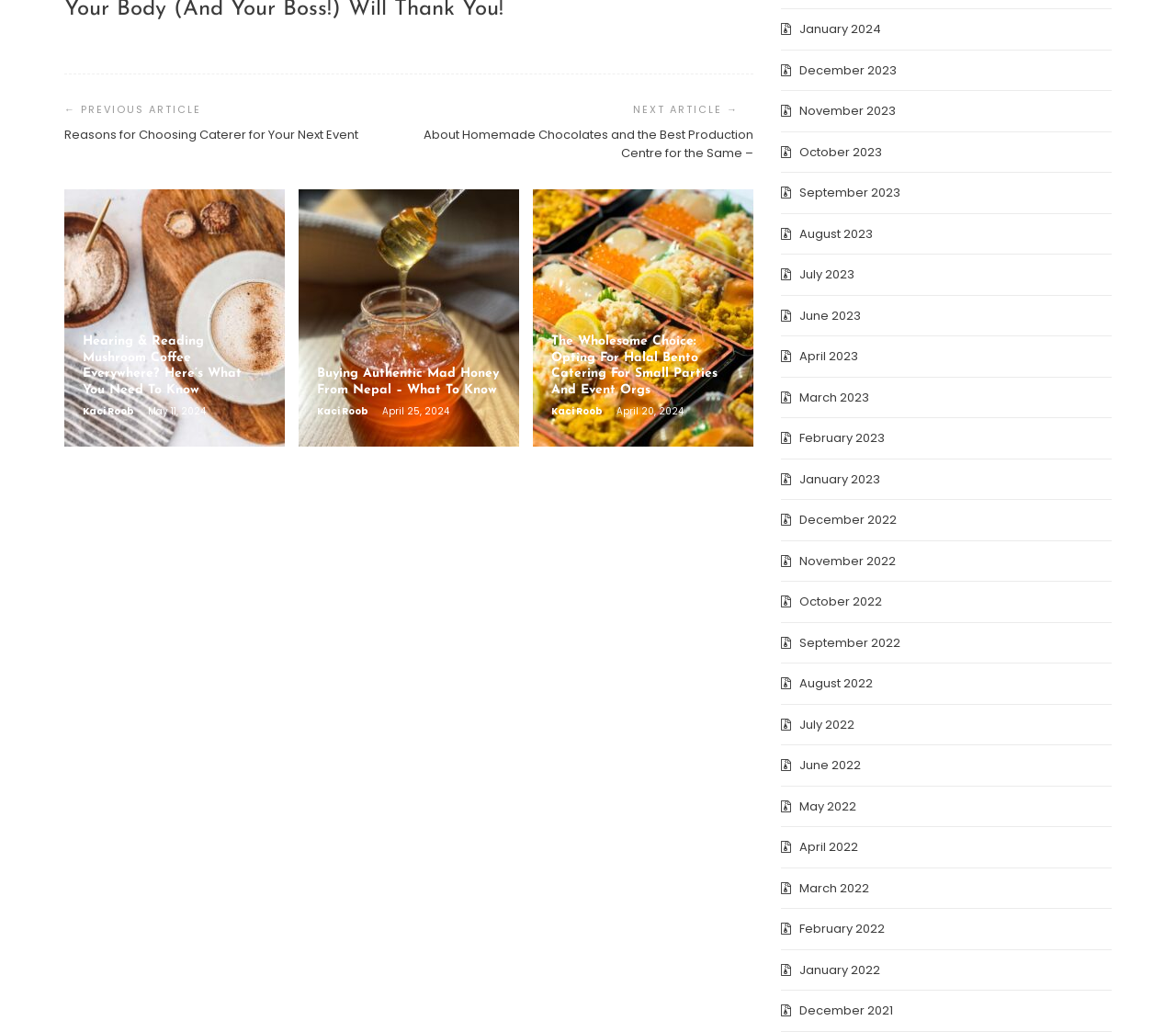Who is the author of the second article?
Please respond to the question with a detailed and informative answer.

The author of the second article can be determined by looking at the link element with the text 'Kaci Roob' which is located below the title of the second article, indicating that it is the author of the article.